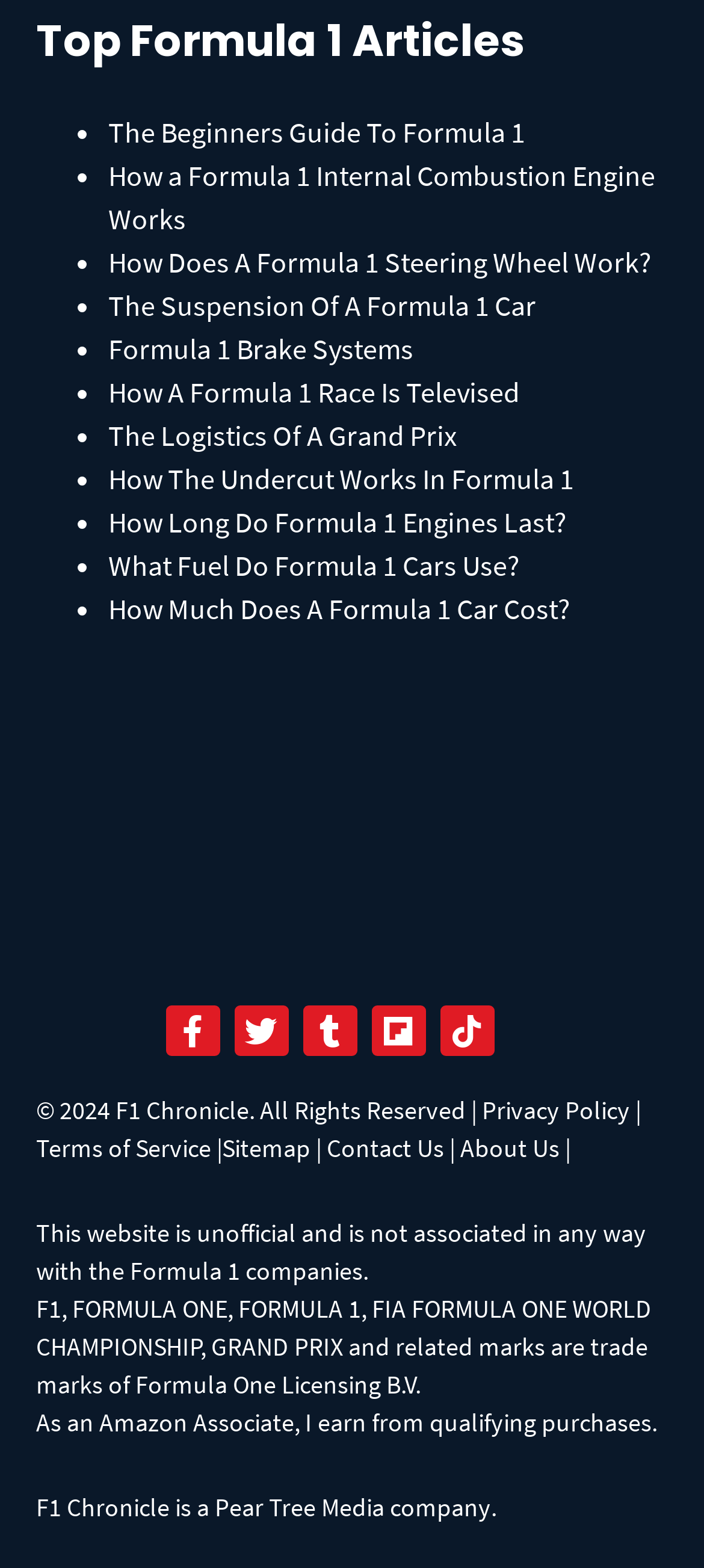How many social media links are there at the bottom of the webpage?
Using the image, answer in one word or phrase.

5